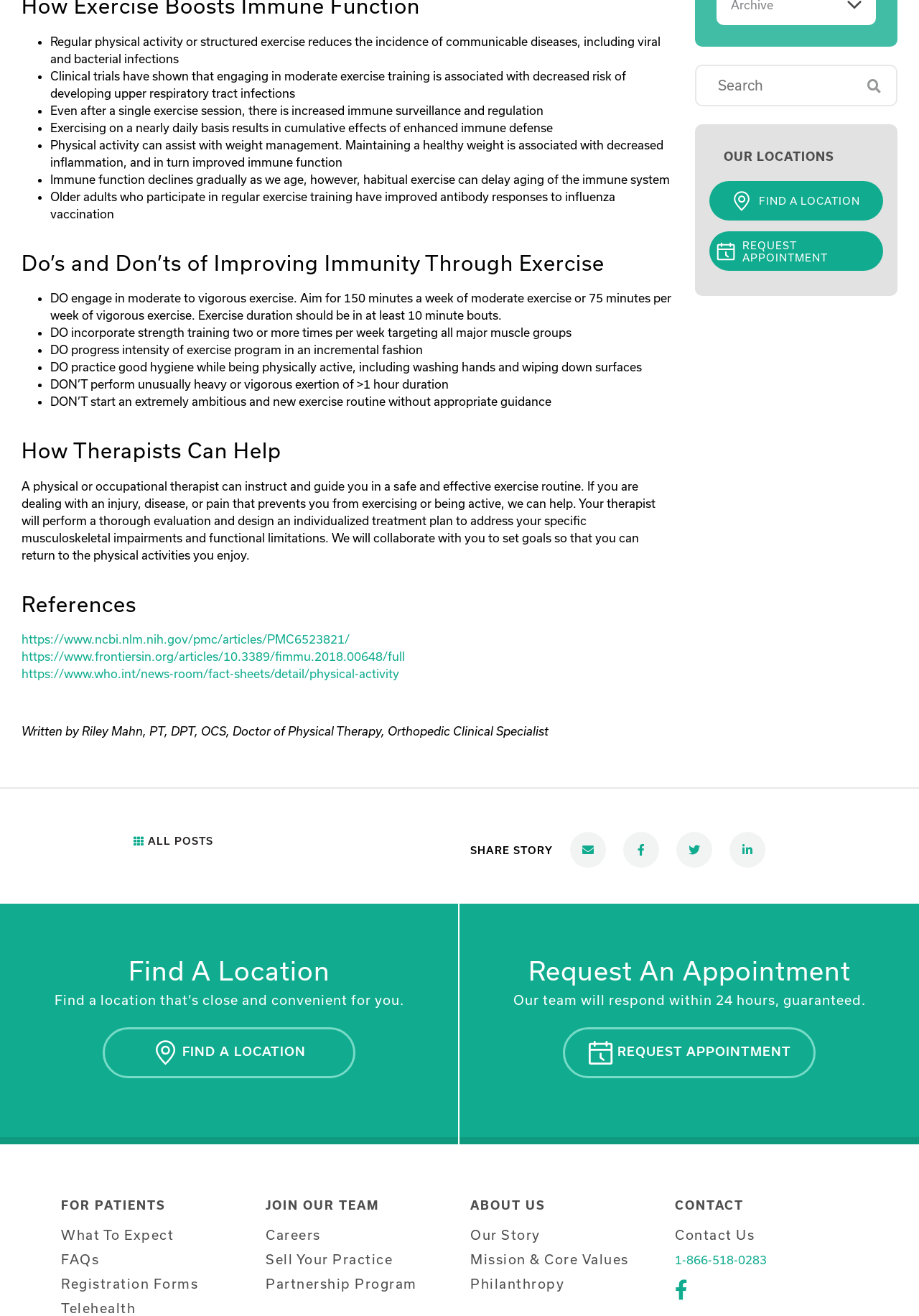Please mark the bounding box coordinates of the area that should be clicked to carry out the instruction: "Check all posts".

[0.146, 0.634, 0.232, 0.644]